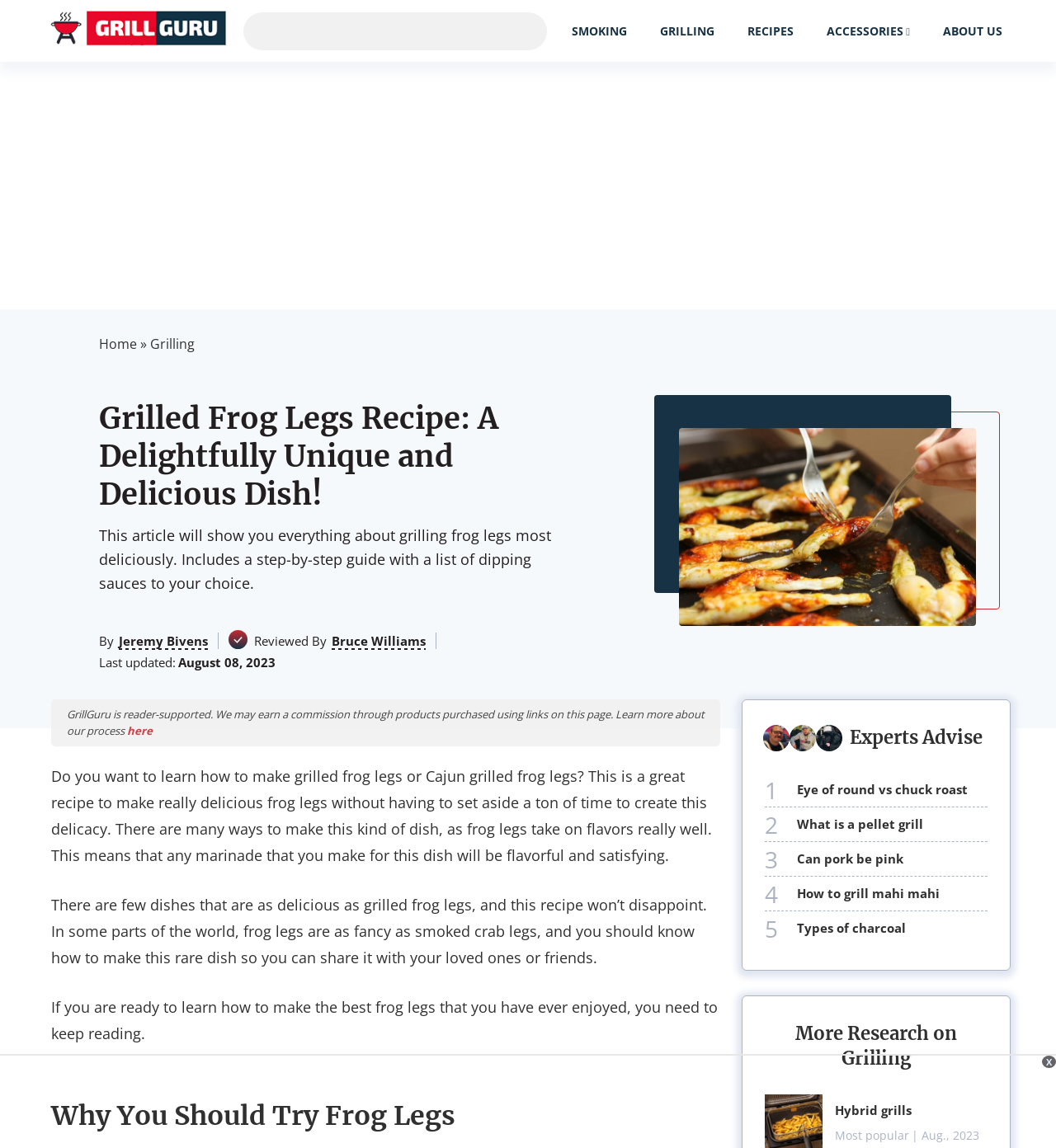Who is the author of the article?
Please provide a detailed answer to the question.

I found the author's name by looking at the text 'By' followed by the link 'Jeremy Bivens', which indicates that Jeremy Bivens is the author of the article.